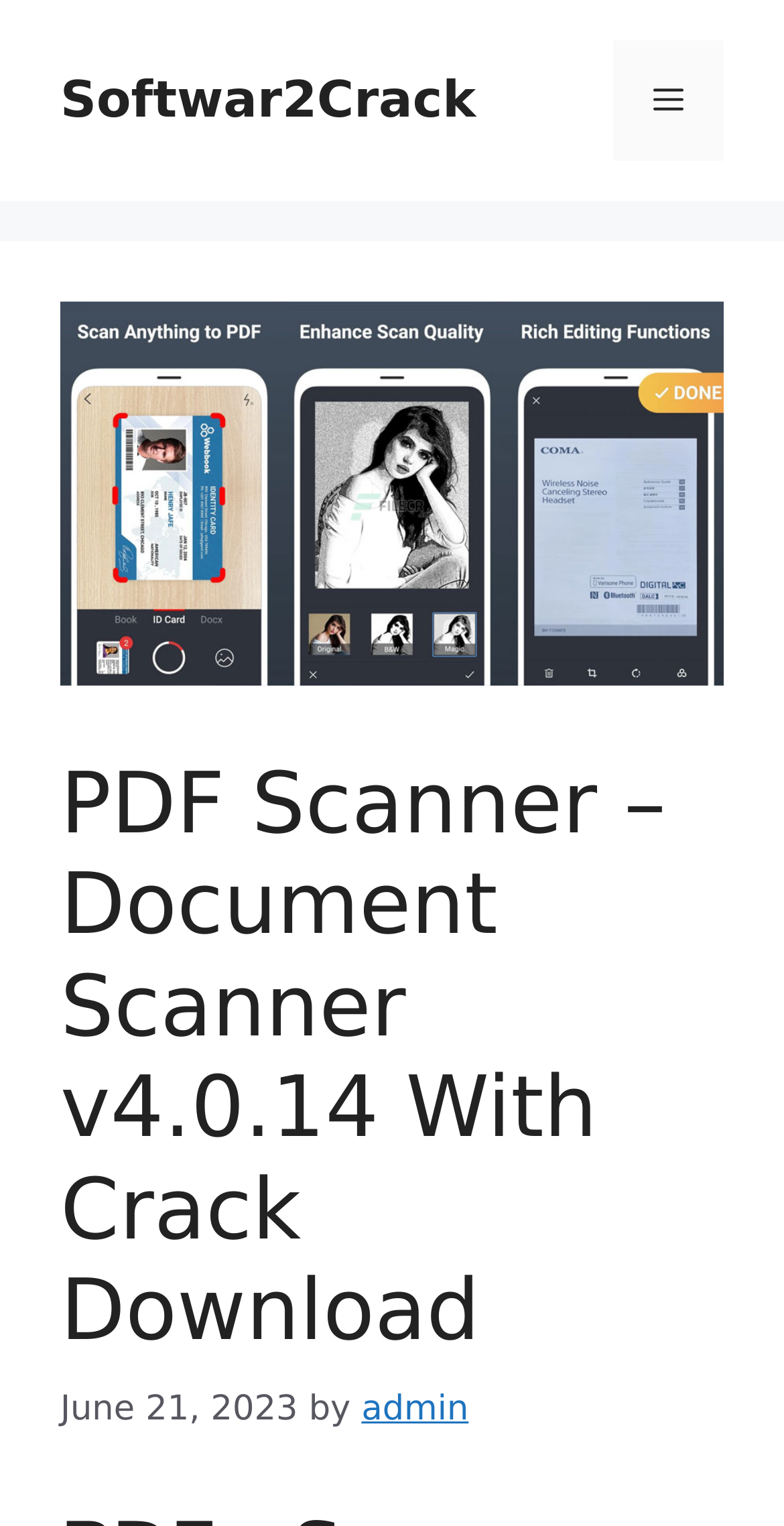What is the purpose of the button at the top right corner?
Could you answer the question in a detailed manner, providing as much information as possible?

I determined the purpose of the button by looking at the button element with the text 'Menu' which is a child of the navigation element with the role 'Mobile Toggle' at the top right corner of the page.